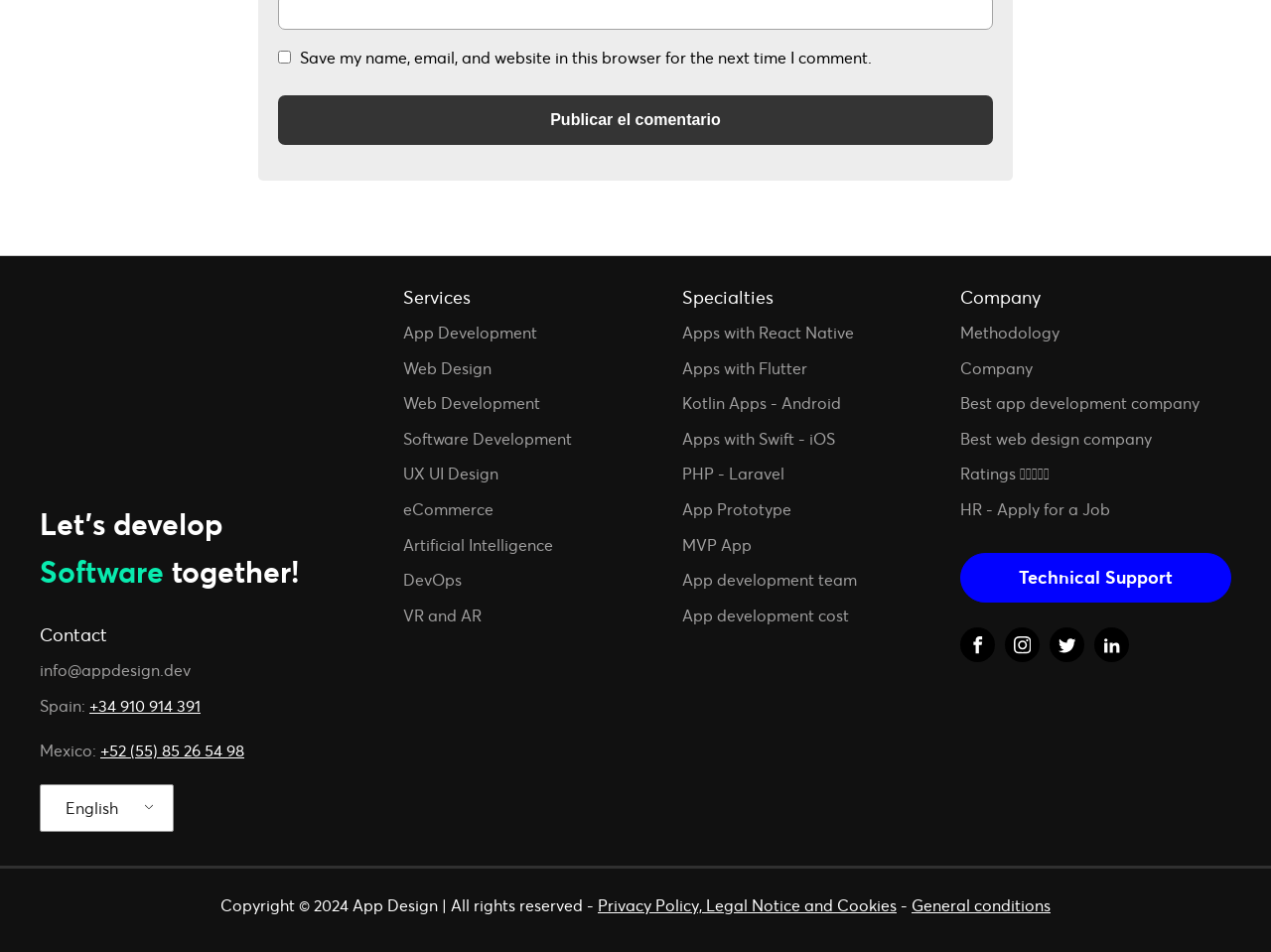What is the contact information for Spain?
Please answer the question with a detailed and comprehensive explanation.

The contact information for Spain can be found in the link with the text '+34 910 914 391' under the 'Spain:' heading.